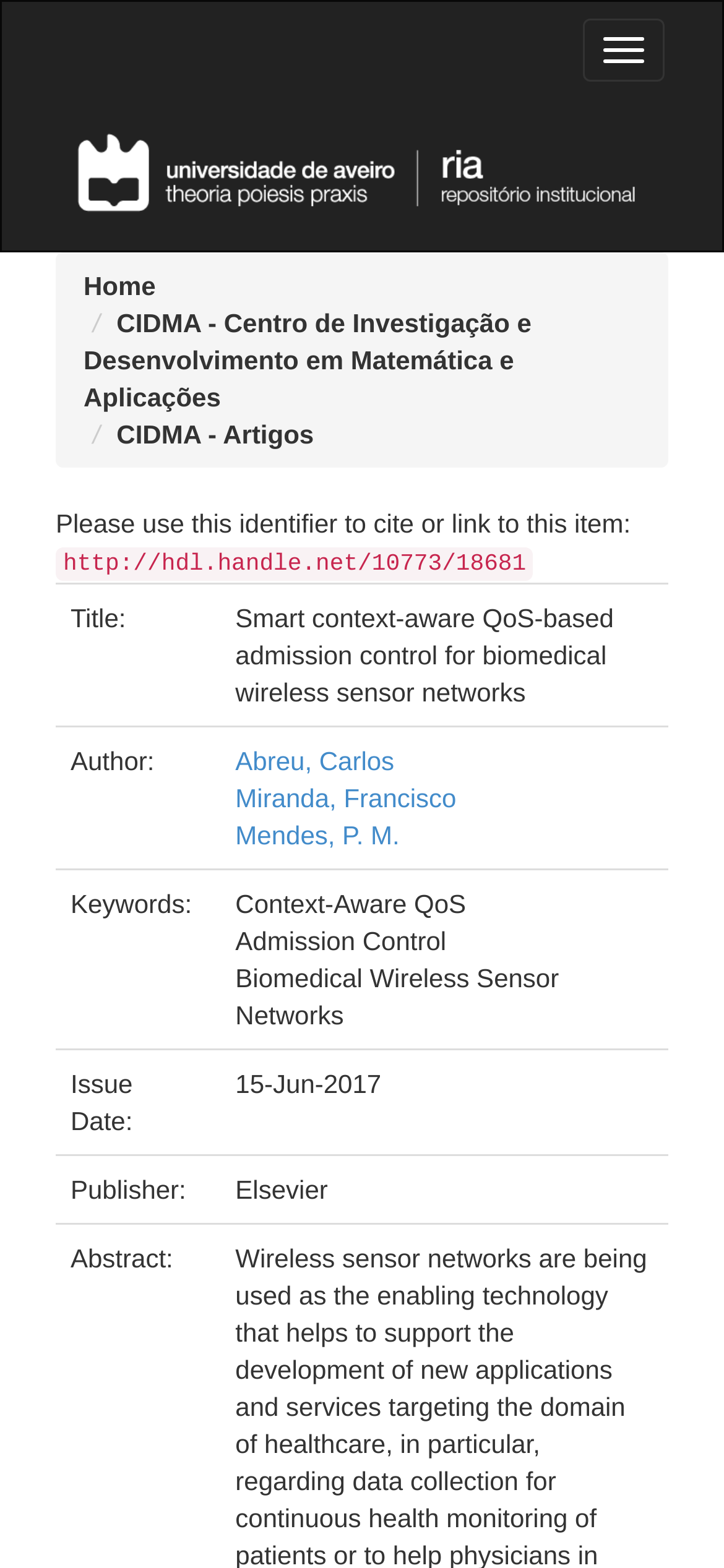Find the bounding box coordinates for the HTML element specified by: "Miranda, Francisco".

[0.325, 0.499, 0.63, 0.518]